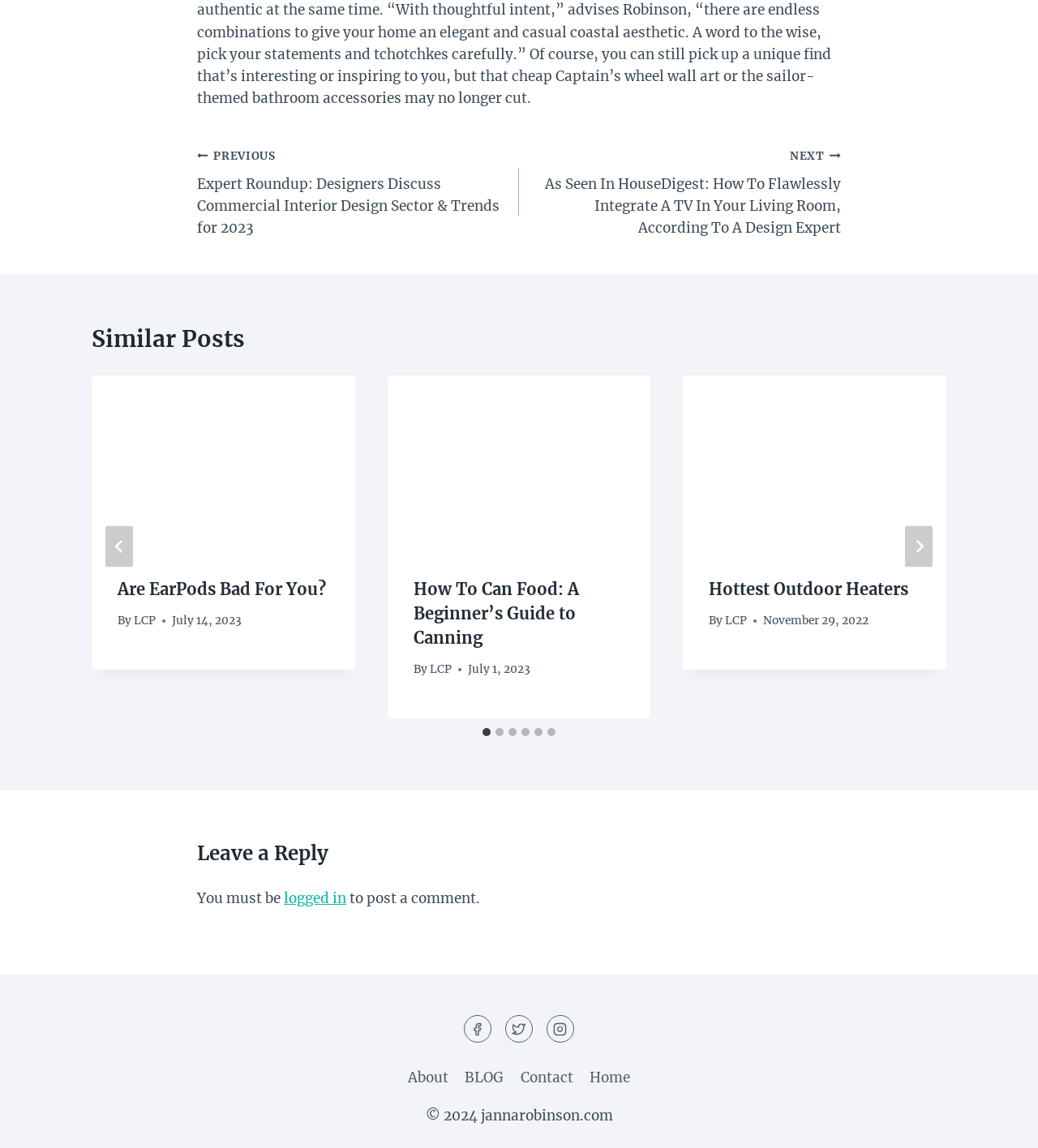How many social media links are there in the footer?
Refer to the image and give a detailed answer to the question.

I counted the number of social media links in the footer by looking at the 'Footer Navigation' section, which contains links to Facebook, Twitter, and Instagram. There are 3 social media links in total.